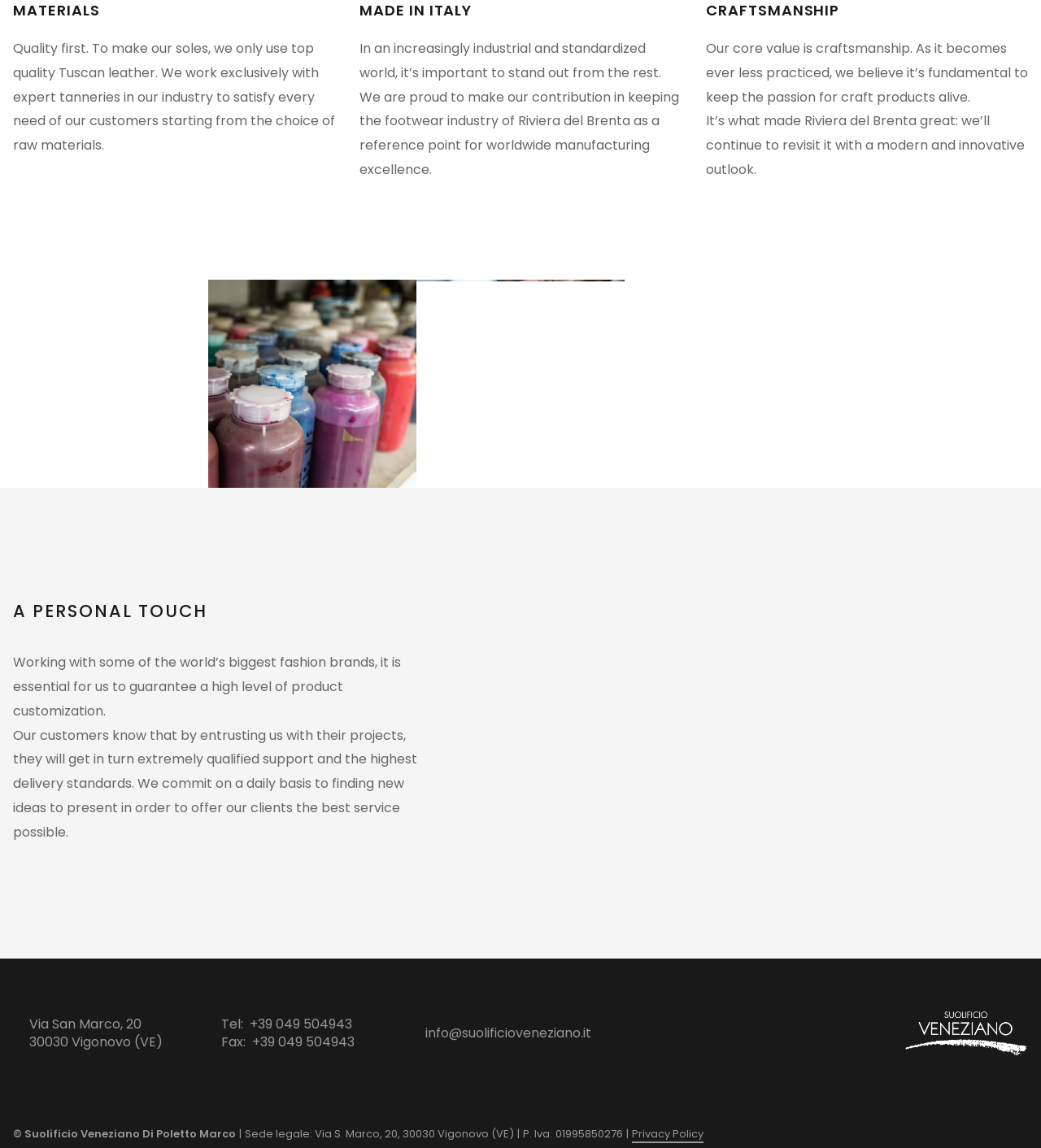Ascertain the bounding box coordinates for the UI element detailed here: "alt="Suolificio Veneziano"". The coordinates should be provided as [left, top, right, bottom] with each value being a float between 0 and 1.

[0.868, 0.881, 0.987, 0.92]